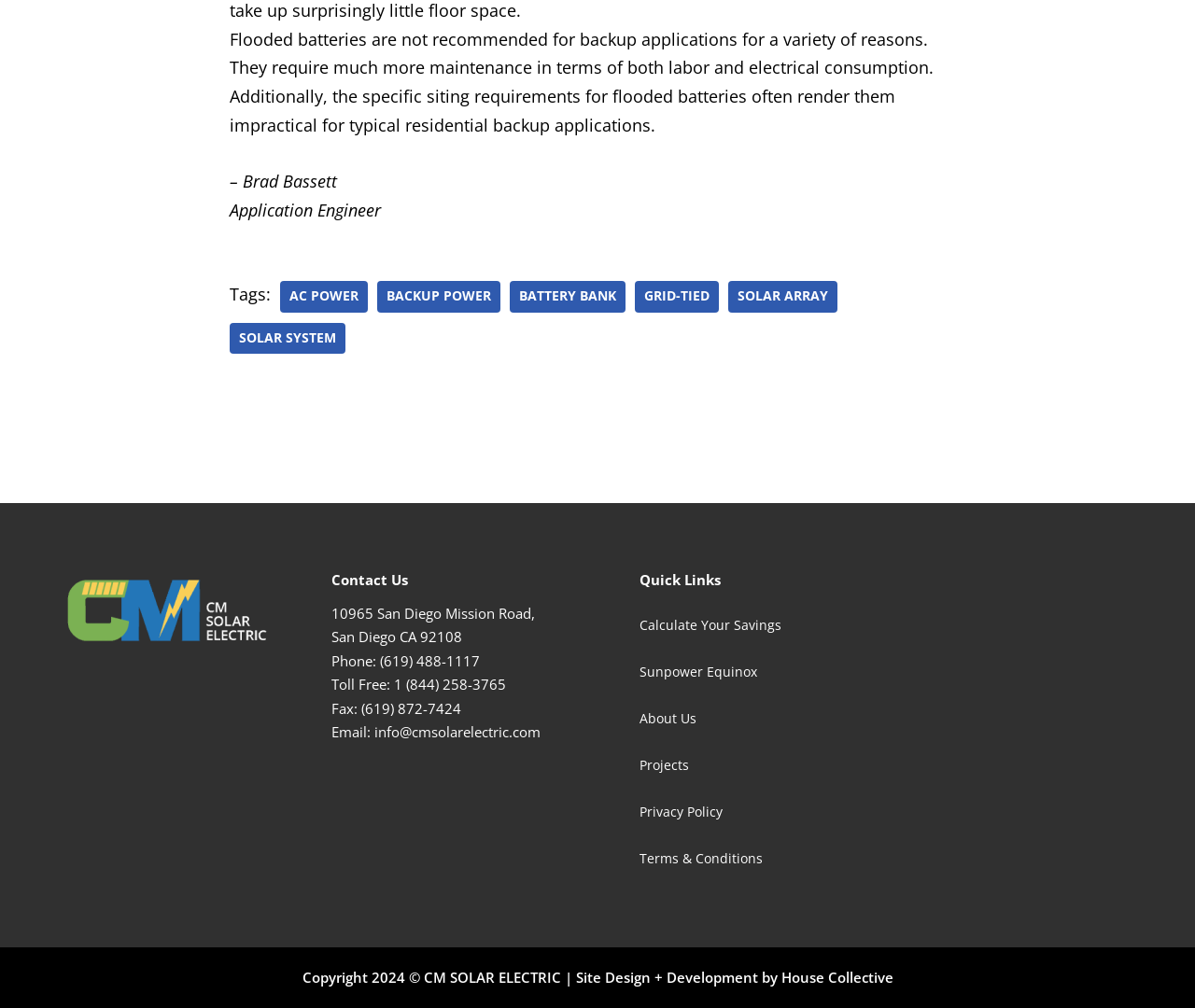Could you specify the bounding box coordinates for the clickable section to complete the following instruction: "Learn more about 'Calculate Your Savings'"?

[0.52, 0.597, 0.695, 0.643]